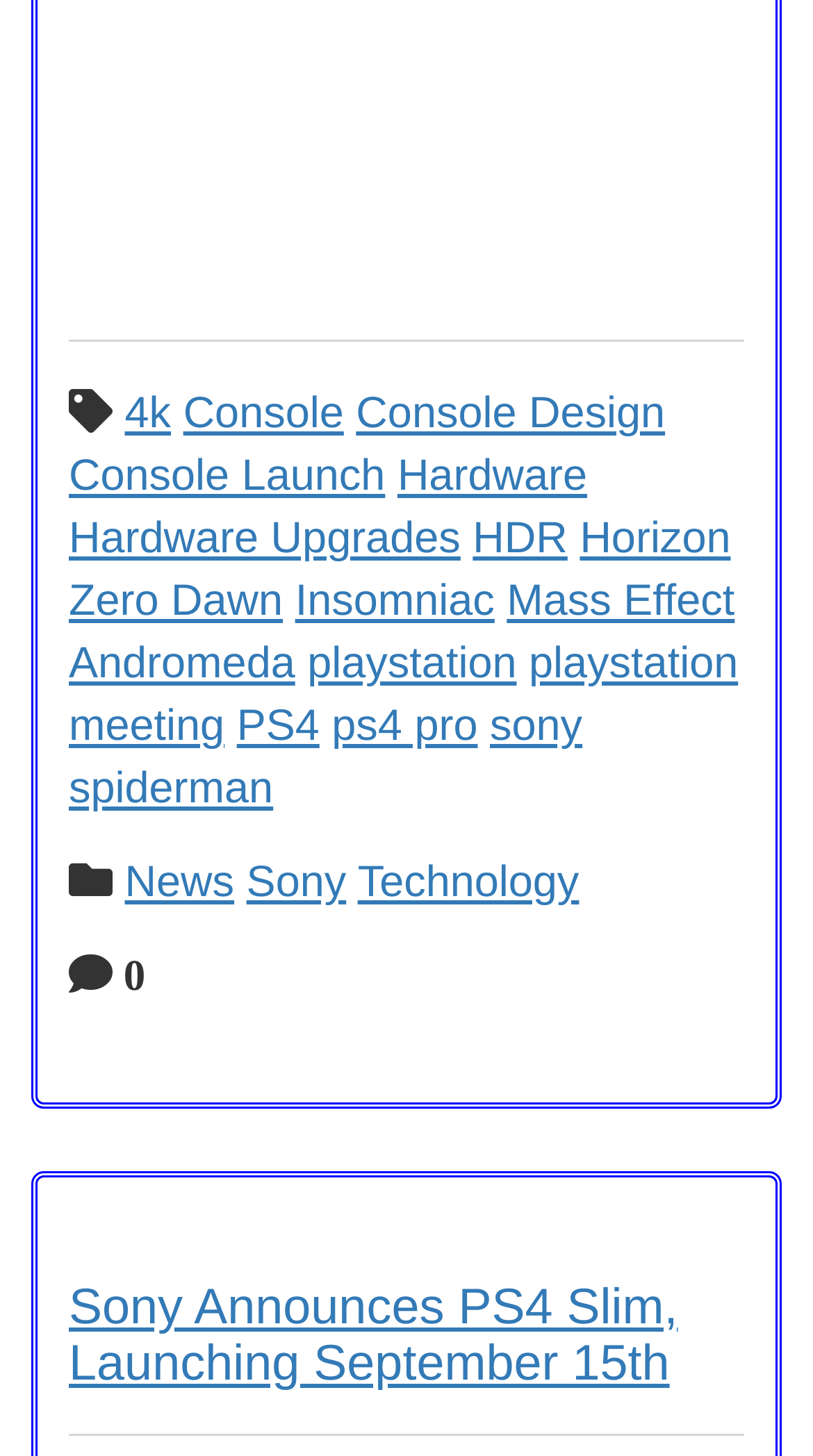Give the bounding box coordinates for the element described by: "playstation meeting".

[0.085, 0.44, 0.908, 0.516]